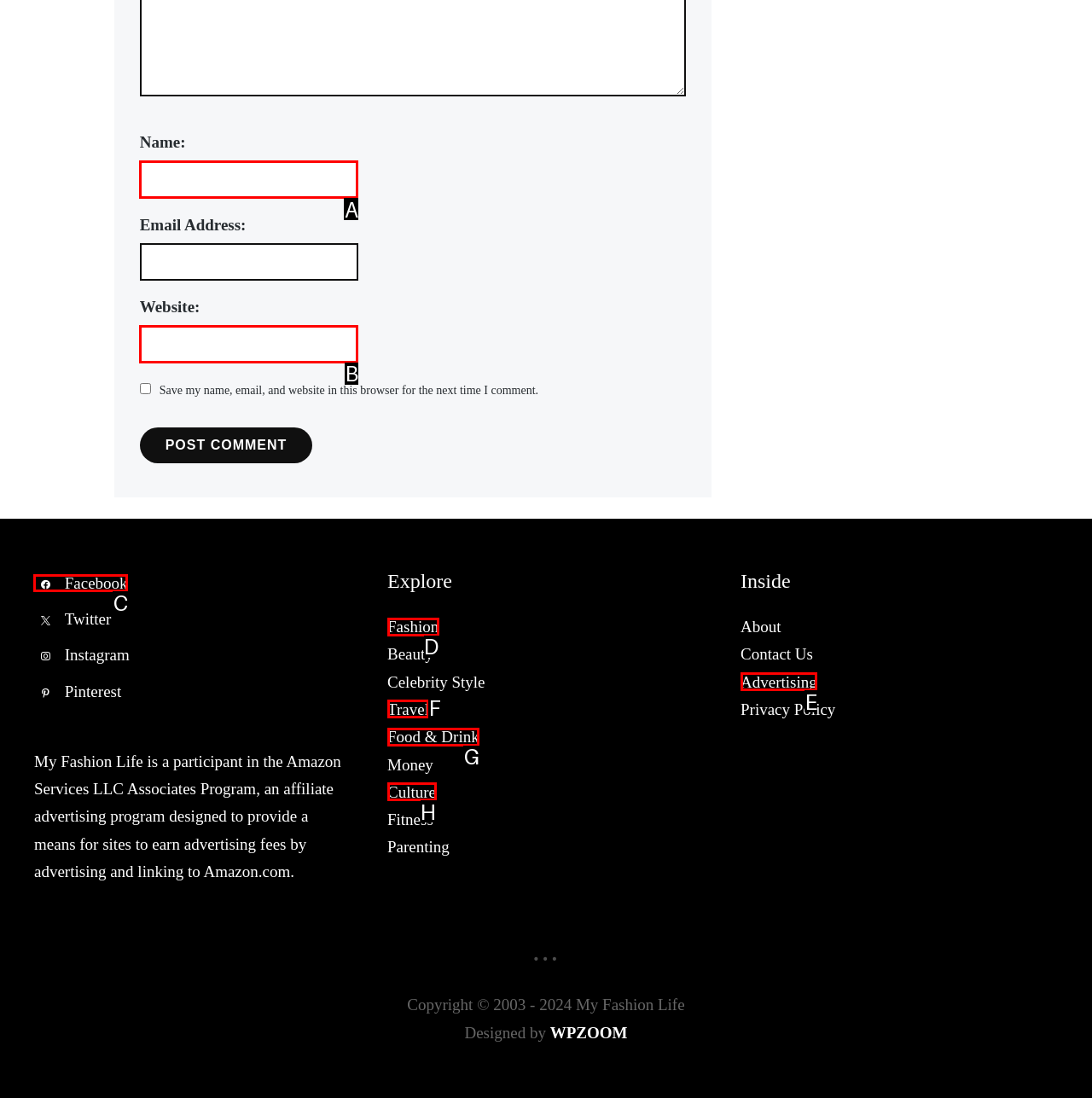Given the task: Visit the Facebook page, indicate which boxed UI element should be clicked. Provide your answer using the letter associated with the correct choice.

C